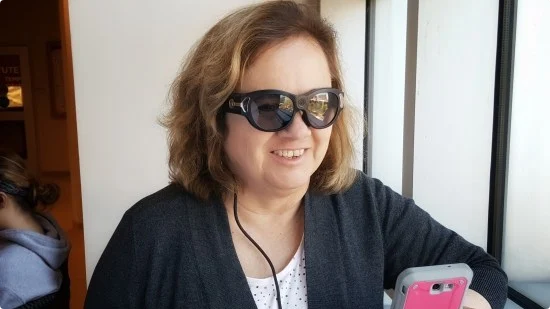Is the woman holding a device?
Utilize the image to construct a detailed and well-explained answer.

The caption states that the woman is 'holding a smartphone in her hands', which indicates that she is grasping a mobile device. The fact that she is 'seemingly engaged with the device' further supports this conclusion.